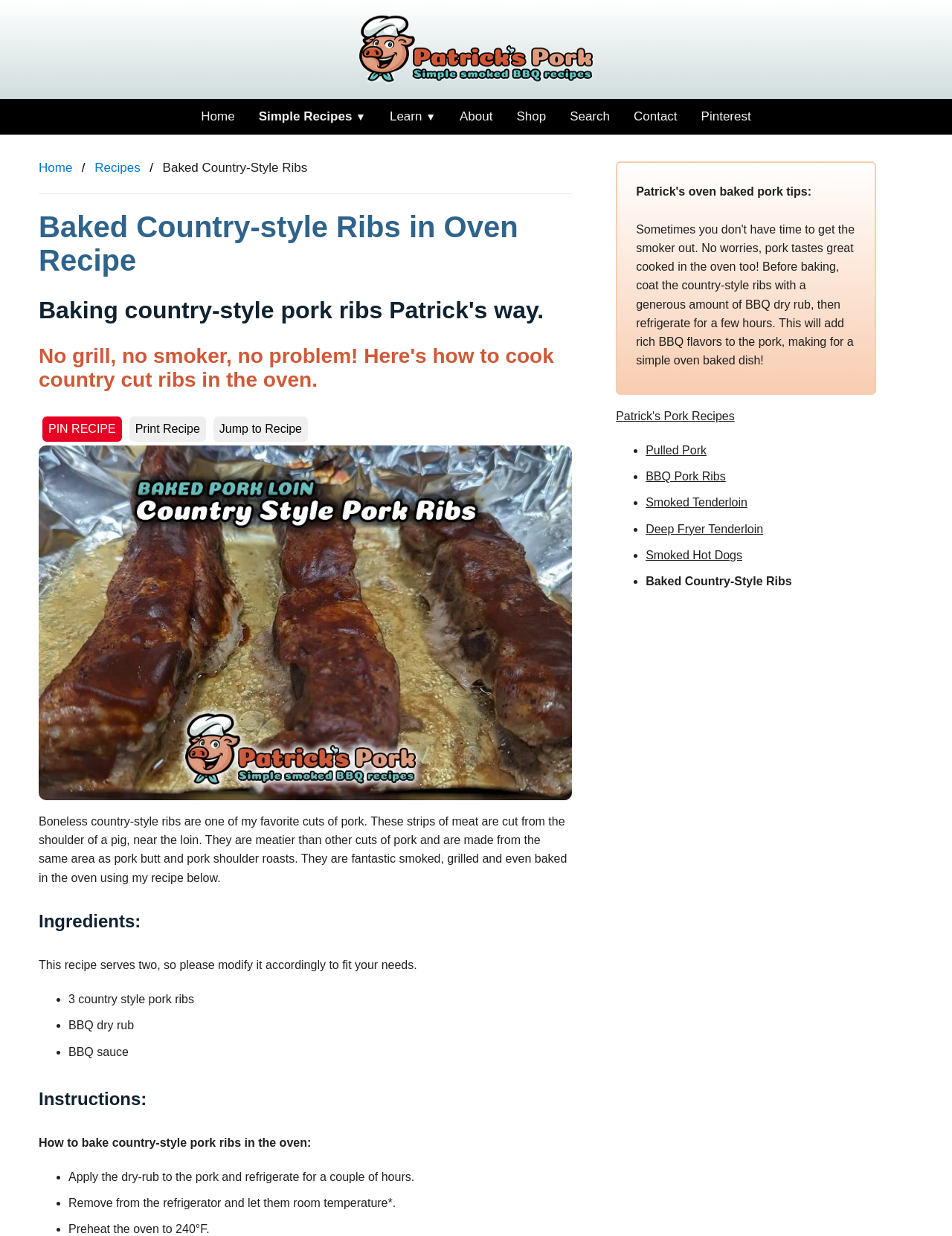Can you find the bounding box coordinates for the element to click on to achieve the instruction: "Click the 'Home' link"?

[0.199, 0.08, 0.259, 0.109]